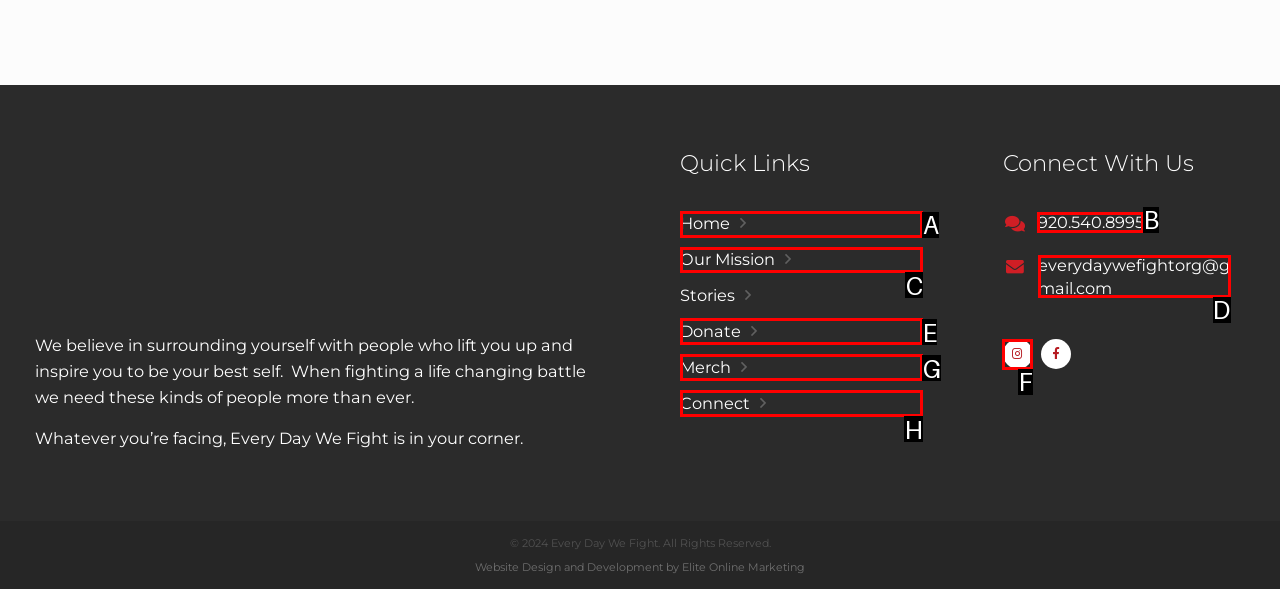Identify the HTML element to select in order to accomplish the following task: Send an email to everydaywefightorg@gmail.com
Reply with the letter of the chosen option from the given choices directly.

D